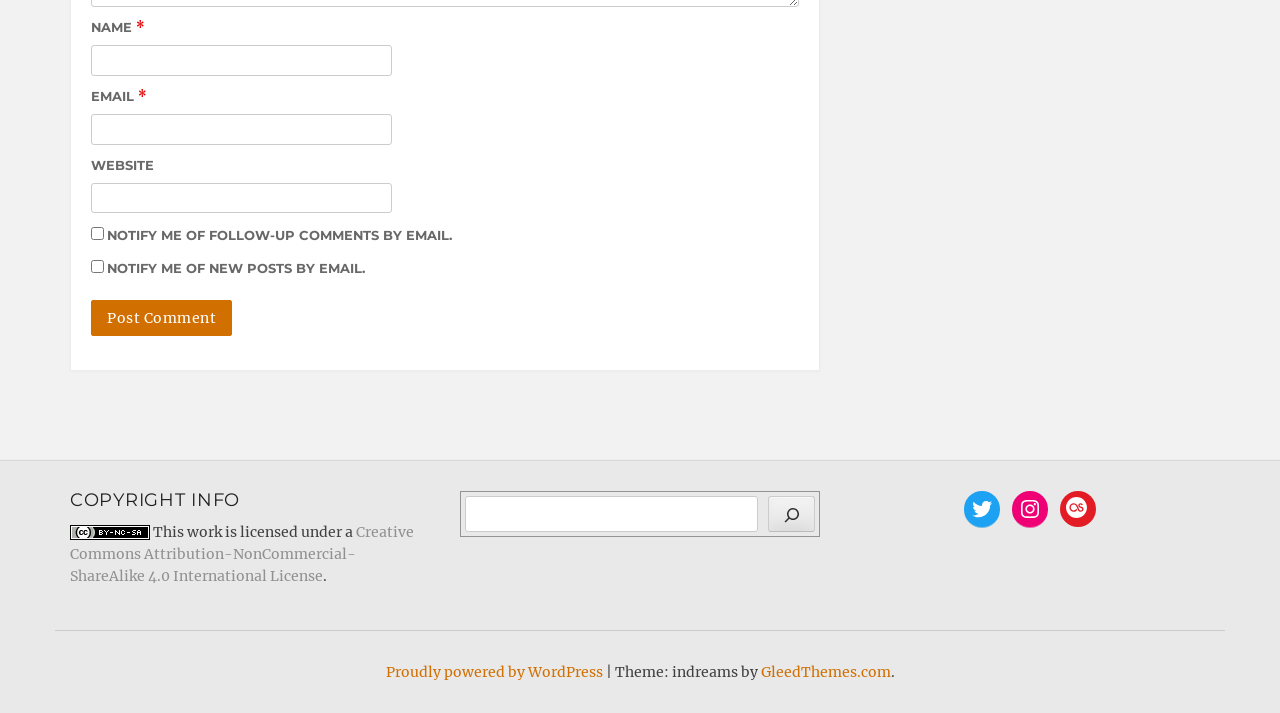Find and indicate the bounding box coordinates of the region you should select to follow the given instruction: "Download the app from Google Play".

None